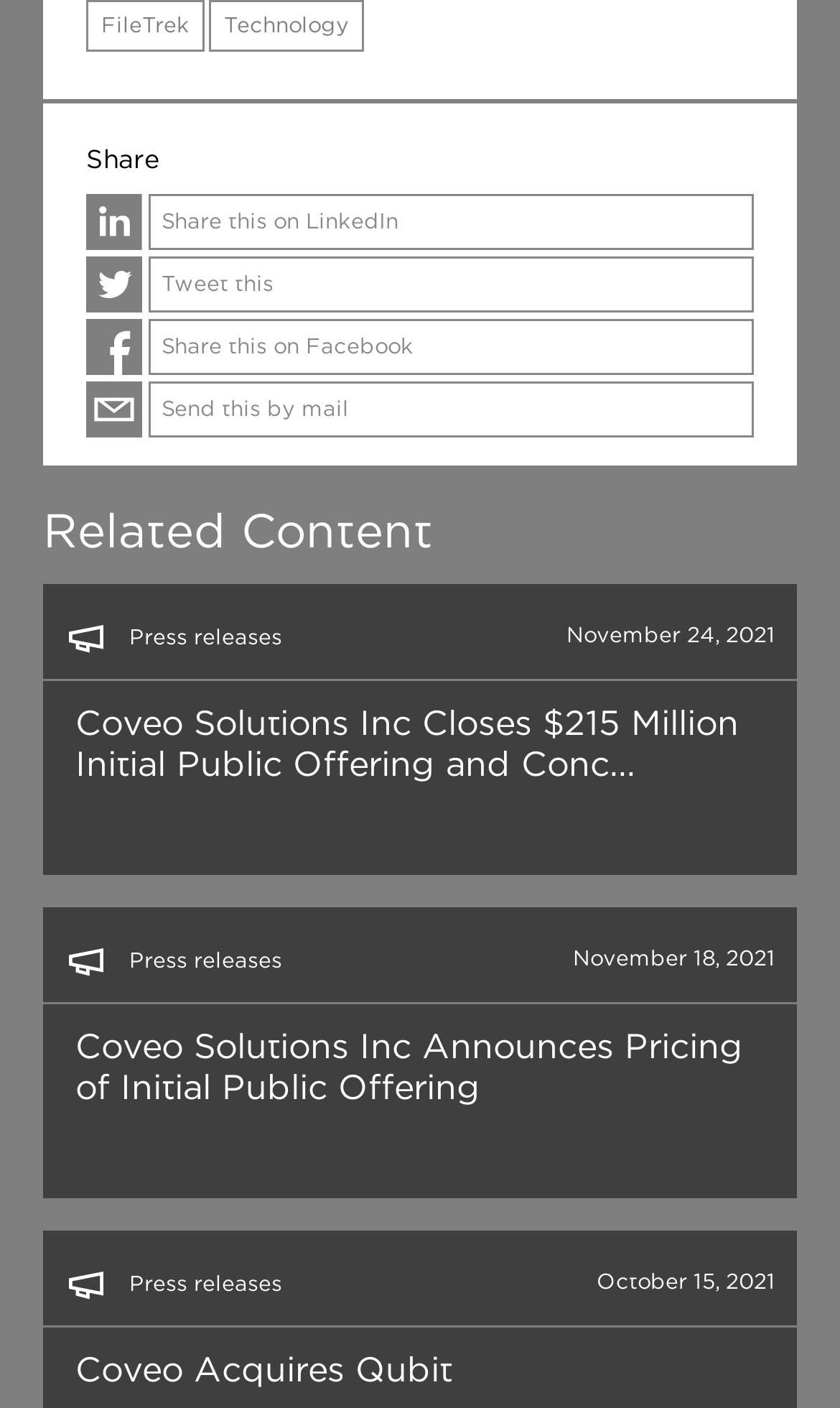What is the category of the articles?
Based on the image, give a concise answer in the form of a single word or short phrase.

Press releases